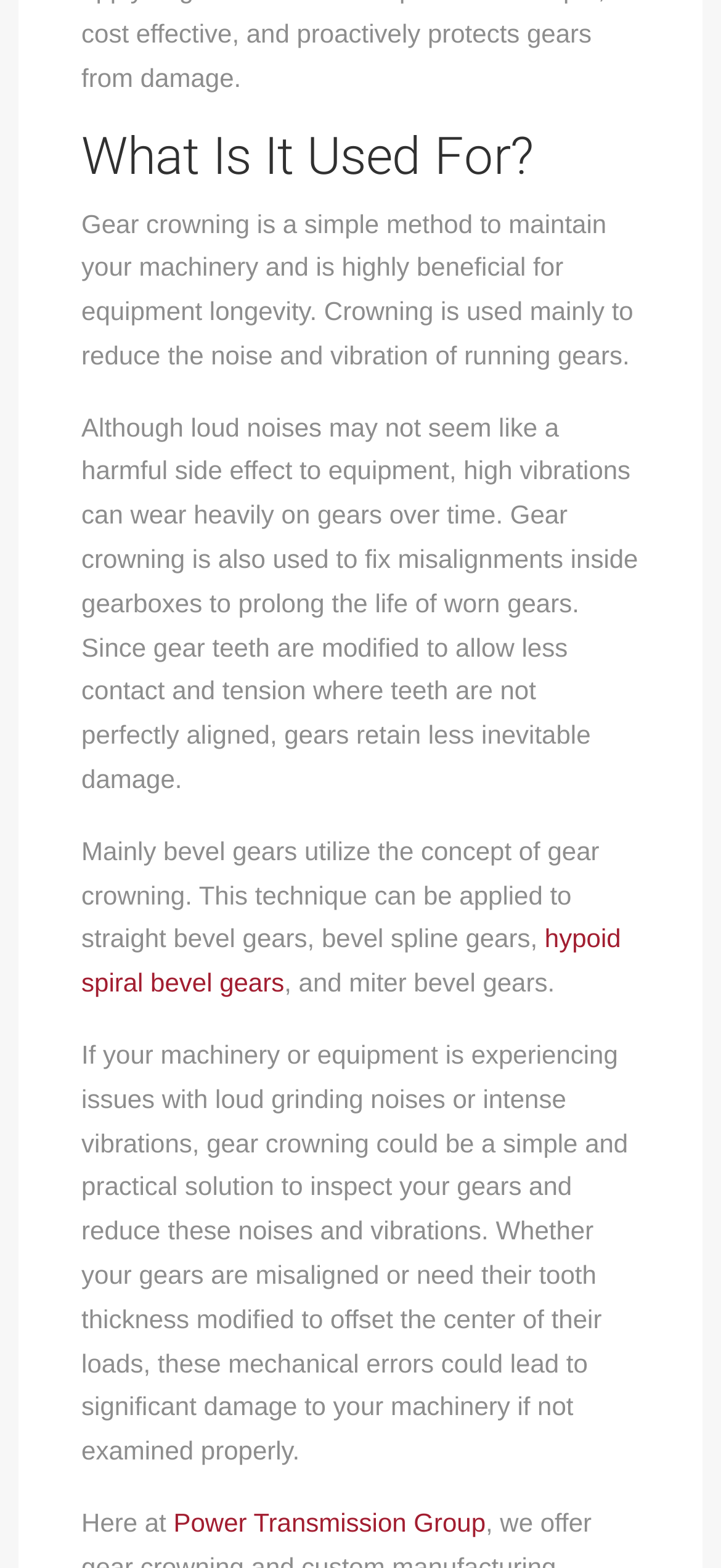What is gear crowning used for?
Give a comprehensive and detailed explanation for the question.

According to the webpage, gear crowning is used to reduce the noise and vibration of running gears, and it is also used to fix misalignments inside gearboxes to prolong the life of worn gears.